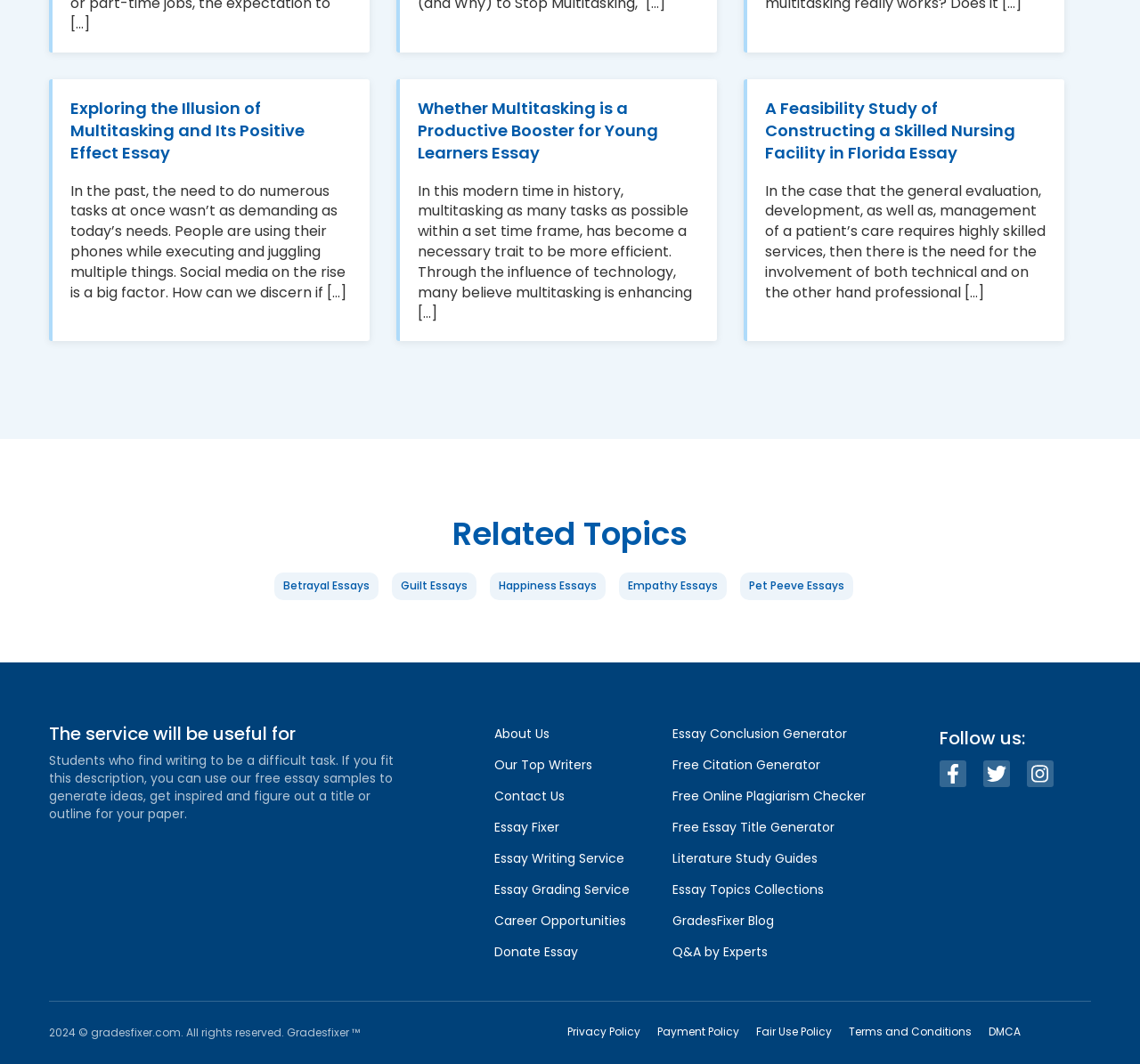Please respond in a single word or phrase: 
How many navigation menus are there in the footer?

2